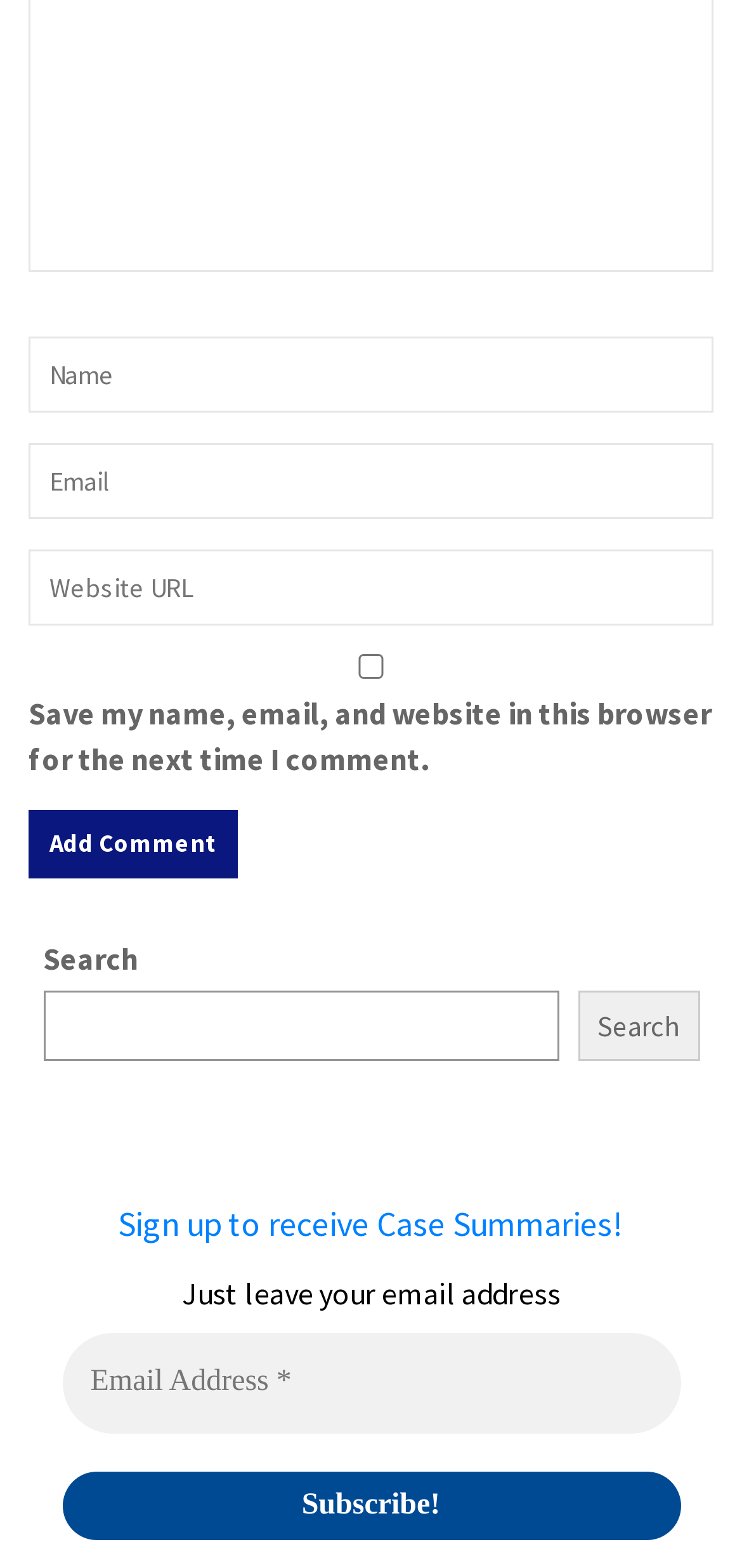Please identify the bounding box coordinates of the clickable region that I should interact with to perform the following instruction: "Visit the Astra WordPress Theme website". The coordinates should be expressed as four float numbers between 0 and 1, i.e., [left, top, right, bottom].

None